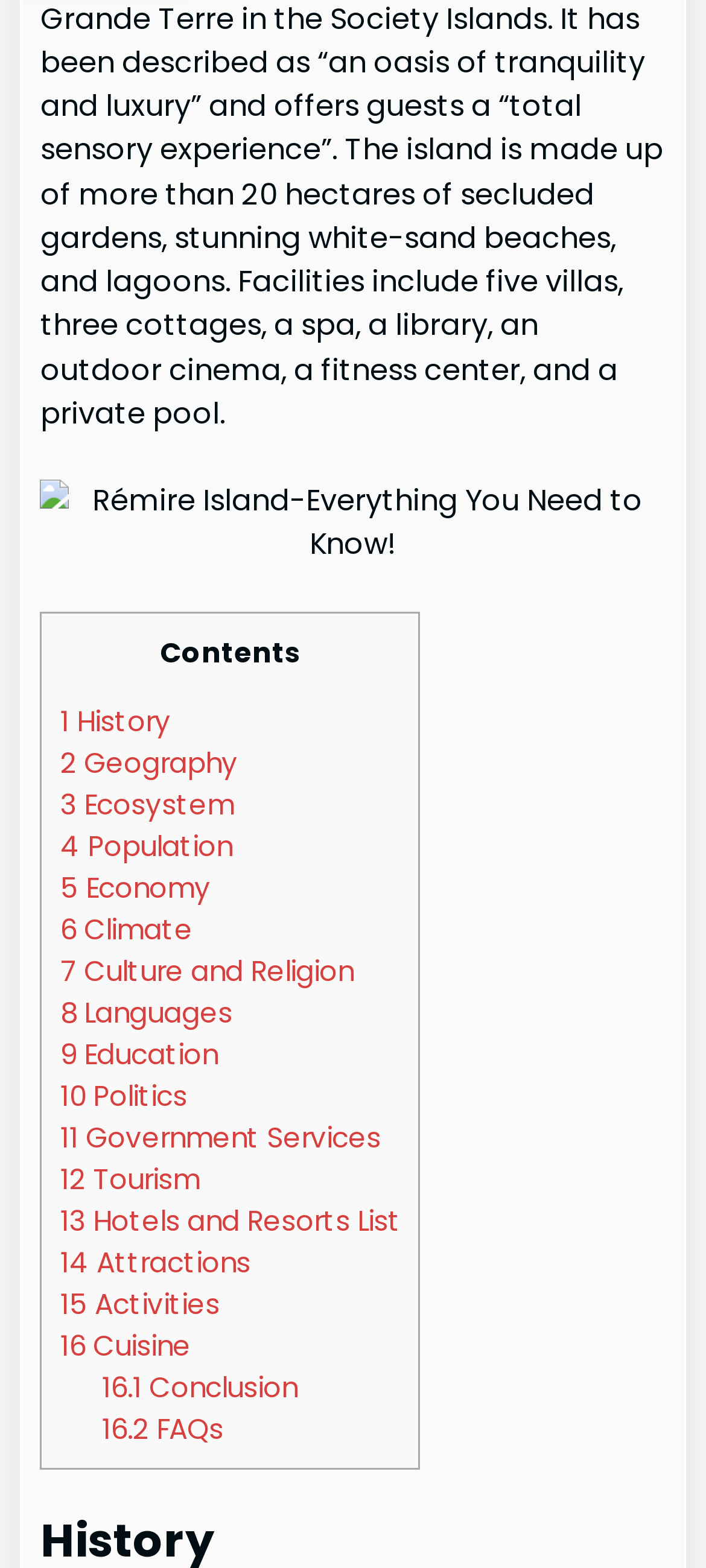Identify the bounding box coordinates of the region that needs to be clicked to carry out this instruction: "Explore the 'Hotels and Resorts List'". Provide these coordinates as four float numbers ranging from 0 to 1, i.e., [left, top, right, bottom].

[0.086, 0.766, 0.568, 0.791]